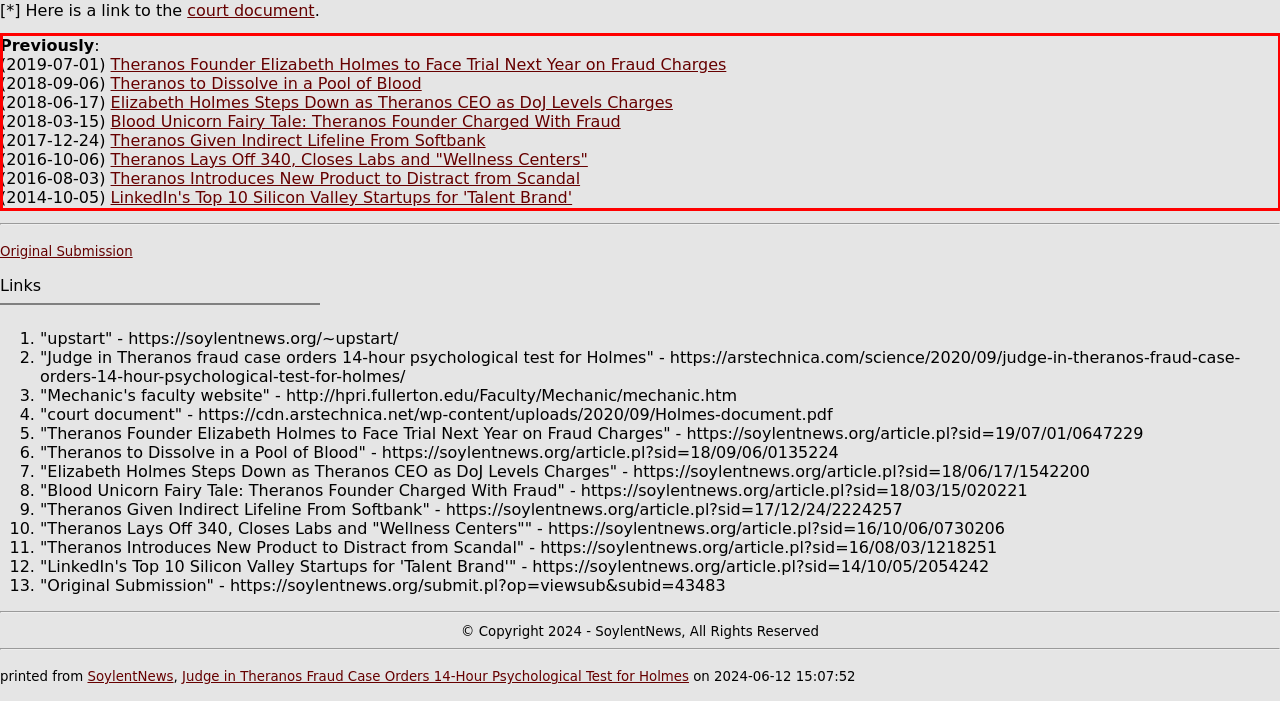You are given a screenshot with a red rectangle. Identify and extract the text within this red bounding box using OCR.

Previously: (2019-07-01) Theranos Founder Elizabeth Holmes to Face Trial Next Year on Fraud Charges (2018-09-06) Theranos to Dissolve in a Pool of Blood (2018-06-17) Elizabeth Holmes Steps Down as Theranos CEO as DoJ Levels Charges (2018-03-15) Blood Unicorn Fairy Tale: Theranos Founder Charged With Fraud (2017-12-24) Theranos Given Indirect Lifeline From Softbank (2016-10-06) Theranos Lays Off 340, Closes Labs and "Wellness Centers" (2016-08-03) Theranos Introduces New Product to Distract from Scandal (2014-10-05) LinkedIn's Top 10 Silicon Valley Startups for 'Talent Brand'